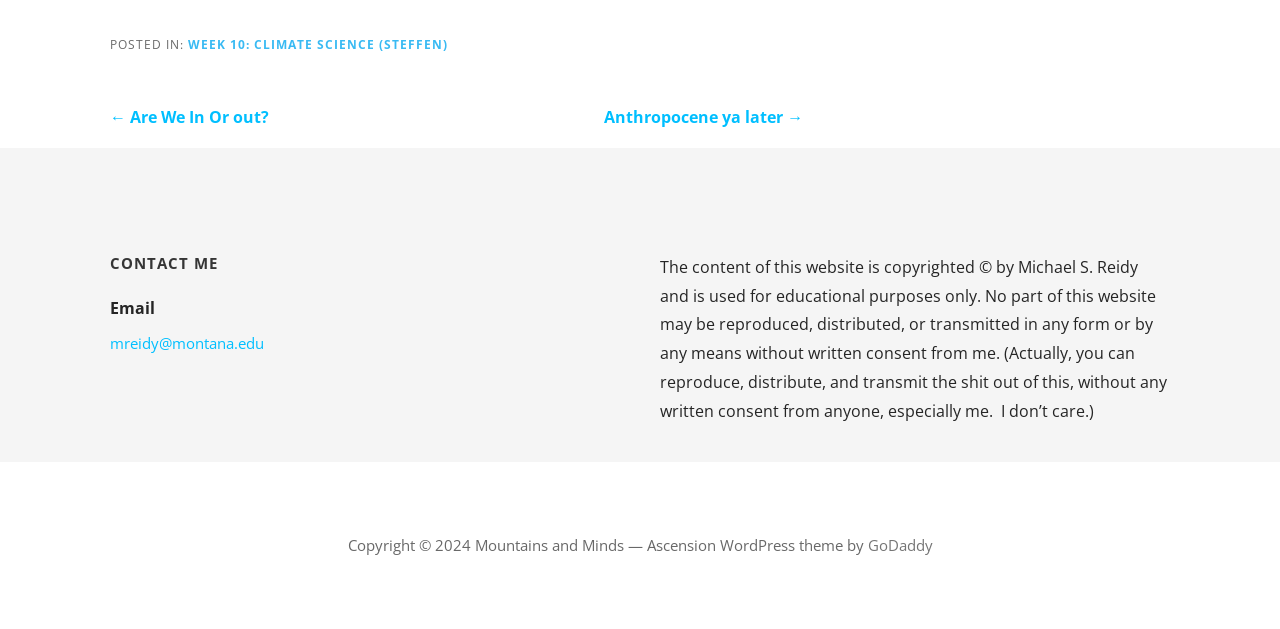What is the purpose of the 'CONTACT ME' section?
Please give a detailed and thorough answer to the question, covering all relevant points.

The purpose of the 'CONTACT ME' section can be inferred by looking at the heading 'CONTACT ME' followed by the email address, which suggests that this section is meant to provide contact information to visitors.